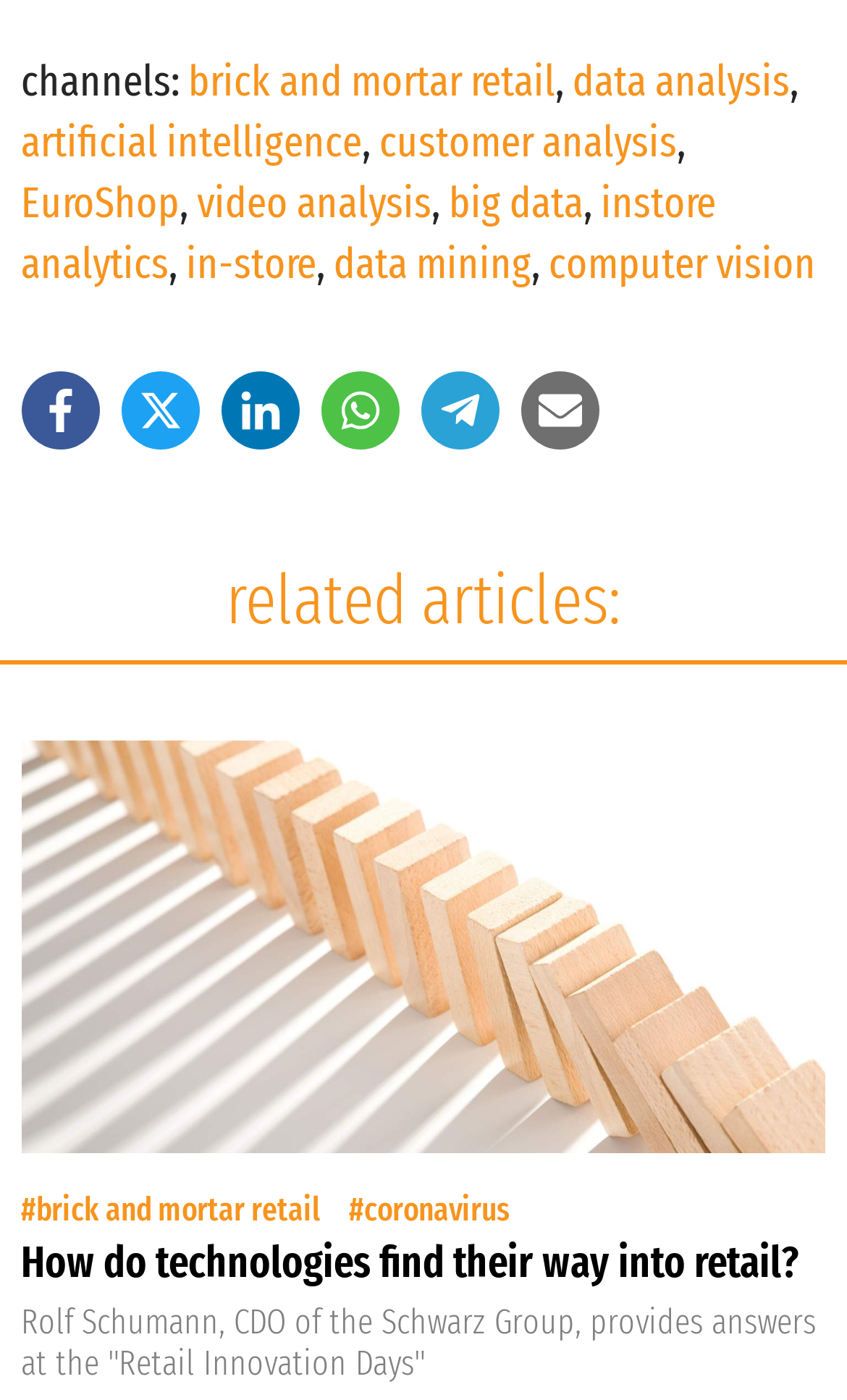What is the type of image in the article? Observe the screenshot and provide a one-word or short phrase answer.

A falling row of wooden dominoes